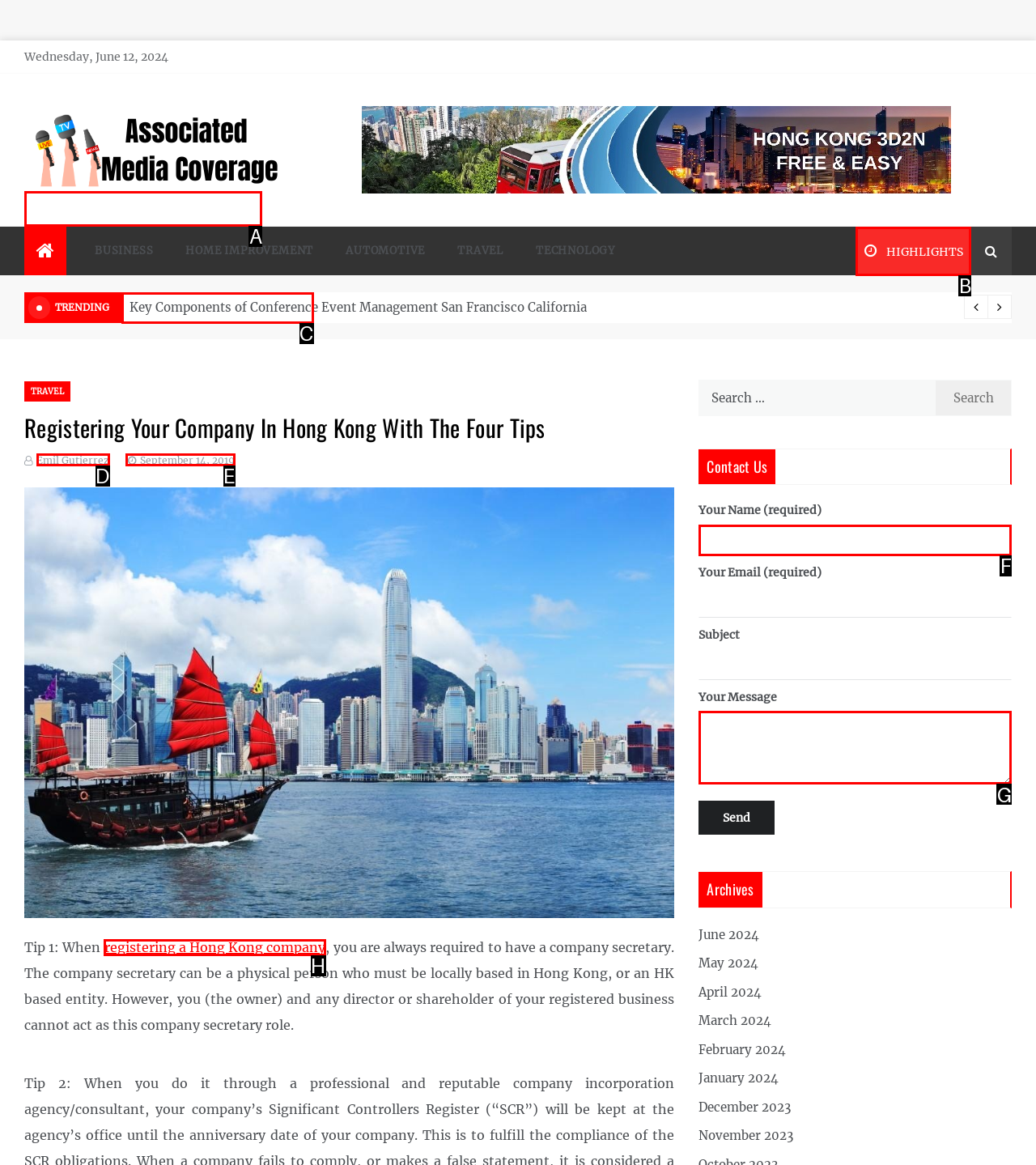Based on the description: MURIEL'S ANGELS, identify the matching HTML element. Reply with the letter of the correct option directly.

None